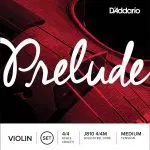What is the gauge of the violin strings?
Using the image as a reference, answer the question with a short word or phrase.

J310